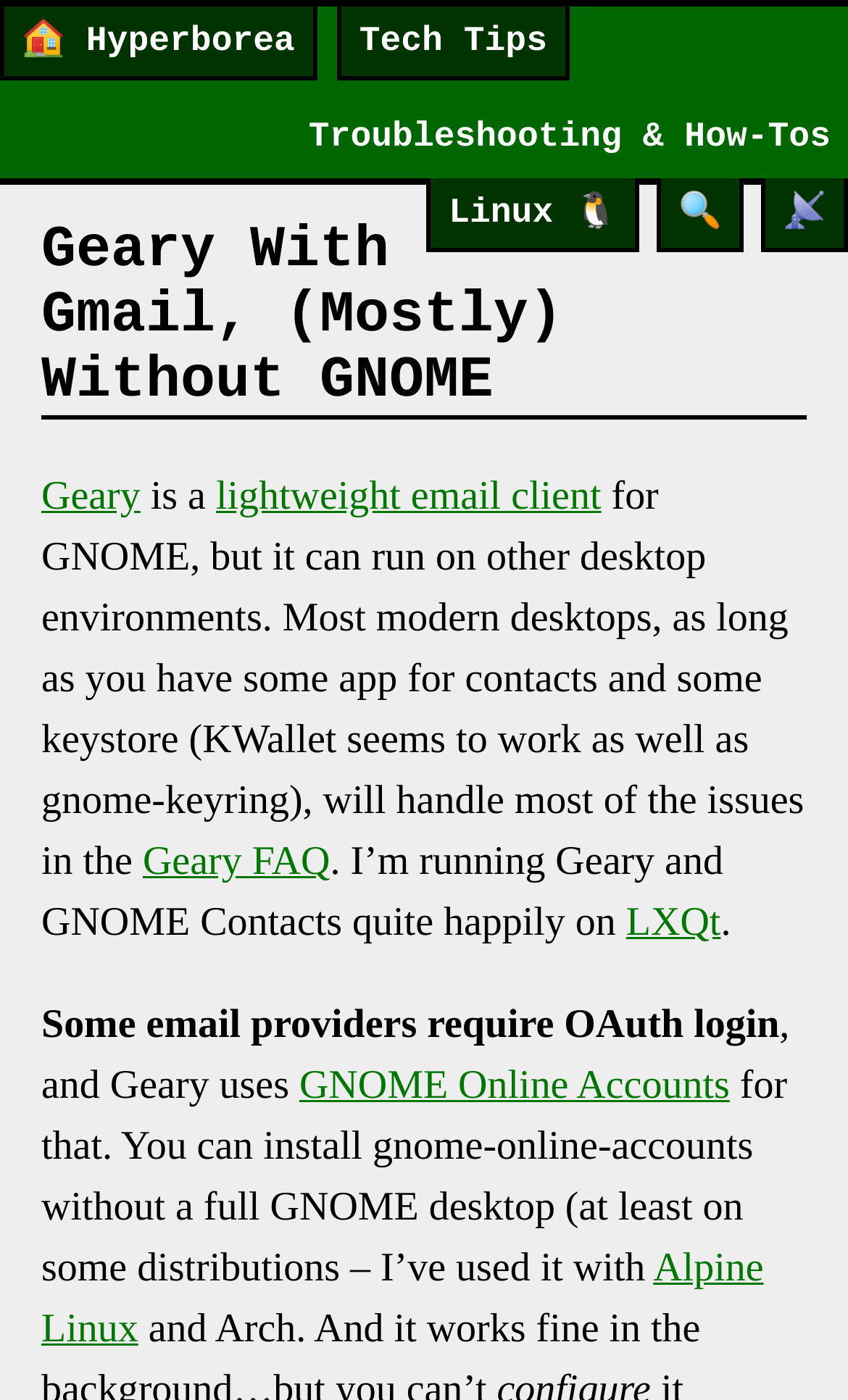Generate a detailed explanation of the webpage's features and information.

This webpage is about using Geary, a lightweight email client, with Gmail, without relying on the GNOME desktop environment. At the top, there are four links: "Hyperborea", "Tech Tips", and two icons, a house and a search icon with a magnifying glass. Below these links, there is a heading that reads "Geary With Gmail, (Mostly) Without GNOME". 

Under this heading, there is a brief description of Geary, stating that it is a lightweight email client for GNOME, but it can run on other desktop environments as long as there is an app for contacts and a keystore. The text also mentions that most modern desktops can handle most of the issues. 

There is a link to the Geary FAQ and a mention of running Geary and GNOME Contacts on LXQt. Further down, the text explains that some email providers require OAuth login, and Geary uses GNOME Online Accounts for that. It is possible to install gnome-online-accounts without a full GNOME desktop, and the text mentions using it with Alpine Linux.